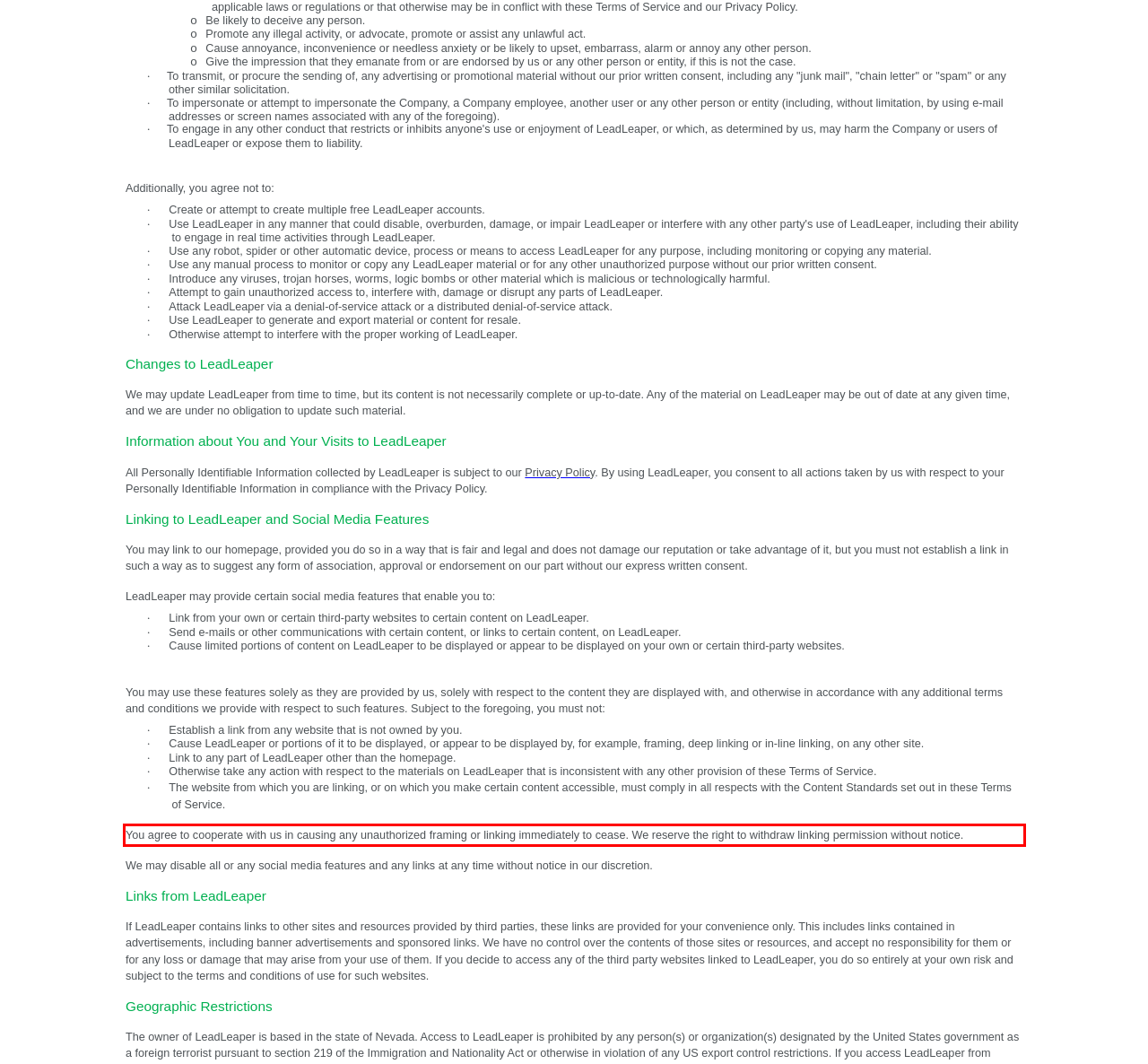Given a webpage screenshot, locate the red bounding box and extract the text content found inside it.

You agree to cooperate with us in causing any unauthorized framing or linking immediately to cease. We reserve the right to withdraw linking permission without notice.